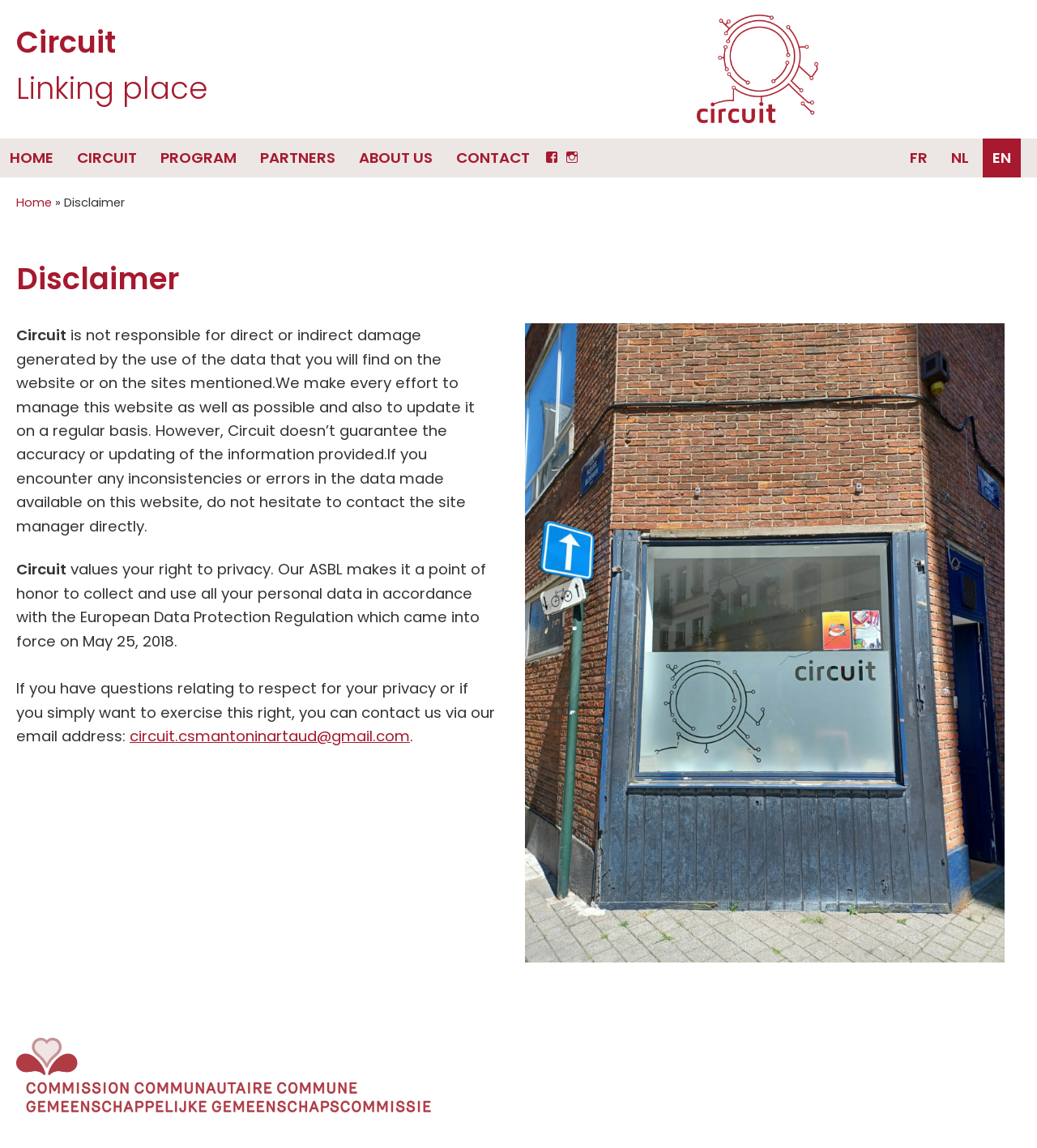Review the image closely and give a comprehensive answer to the question: What is the purpose of the website?

The purpose of the website can be inferred from the disclaimer text which states that the website provides information and the user is responsible for using it. The website also has various links to different sections such as 'WHAT IS CIRCUIT?', 'WHO CAN JOIN?', 'ACTIVITIES', etc. which suggests that the website is providing information about Circuit.